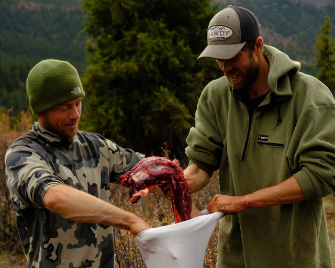What is the surrounding landscape like?
Refer to the image and provide a thorough answer to the question.

The image depicts the two men in a natural outdoor setting, surrounded by lush greenery and distant mountains, emphasizing the outdoor context of the hunting and butchering experience.